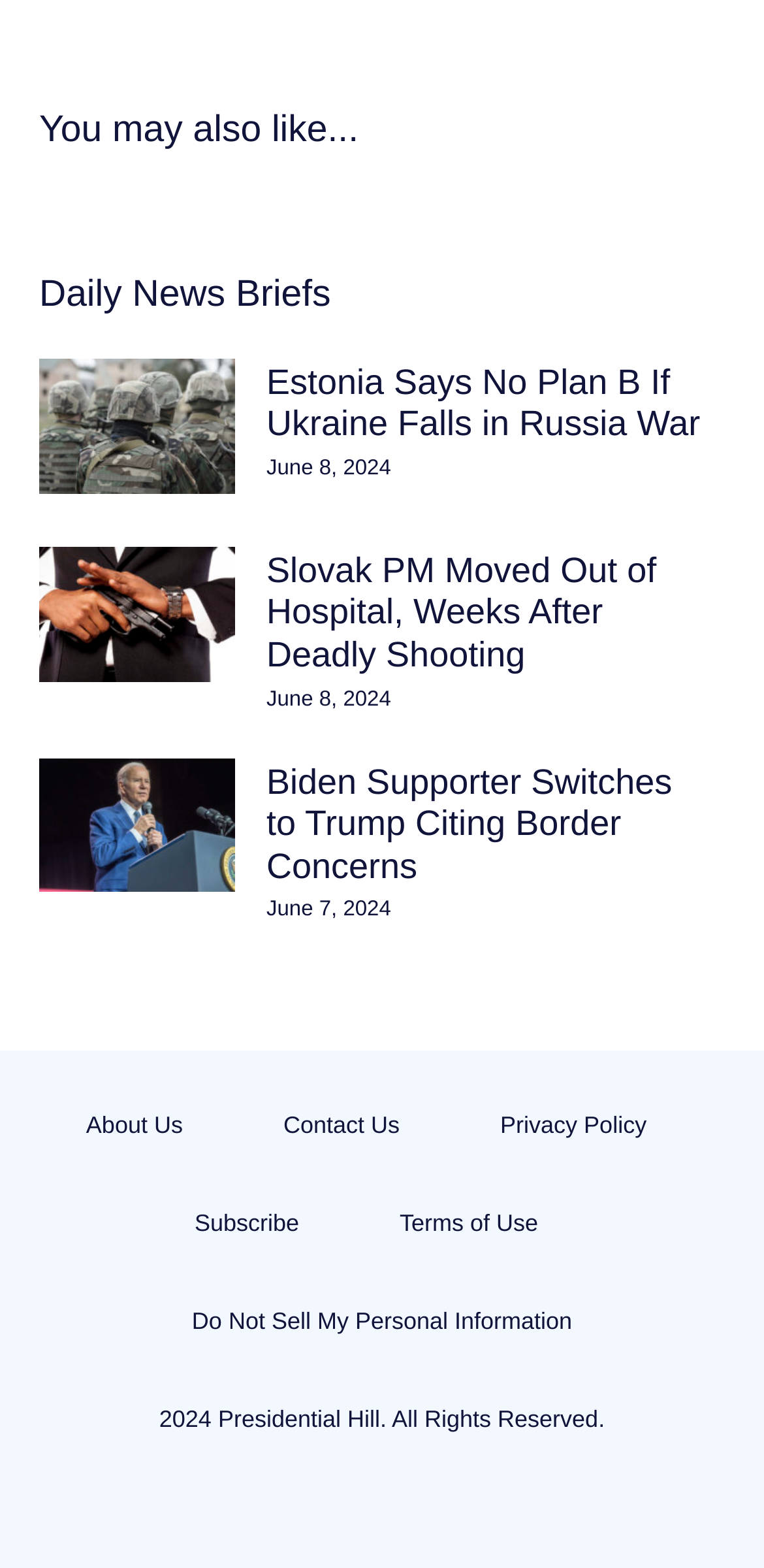Provide a brief response to the question below using one word or phrase:
What is the position of the link 'About Us' on the webpage?

Top-left